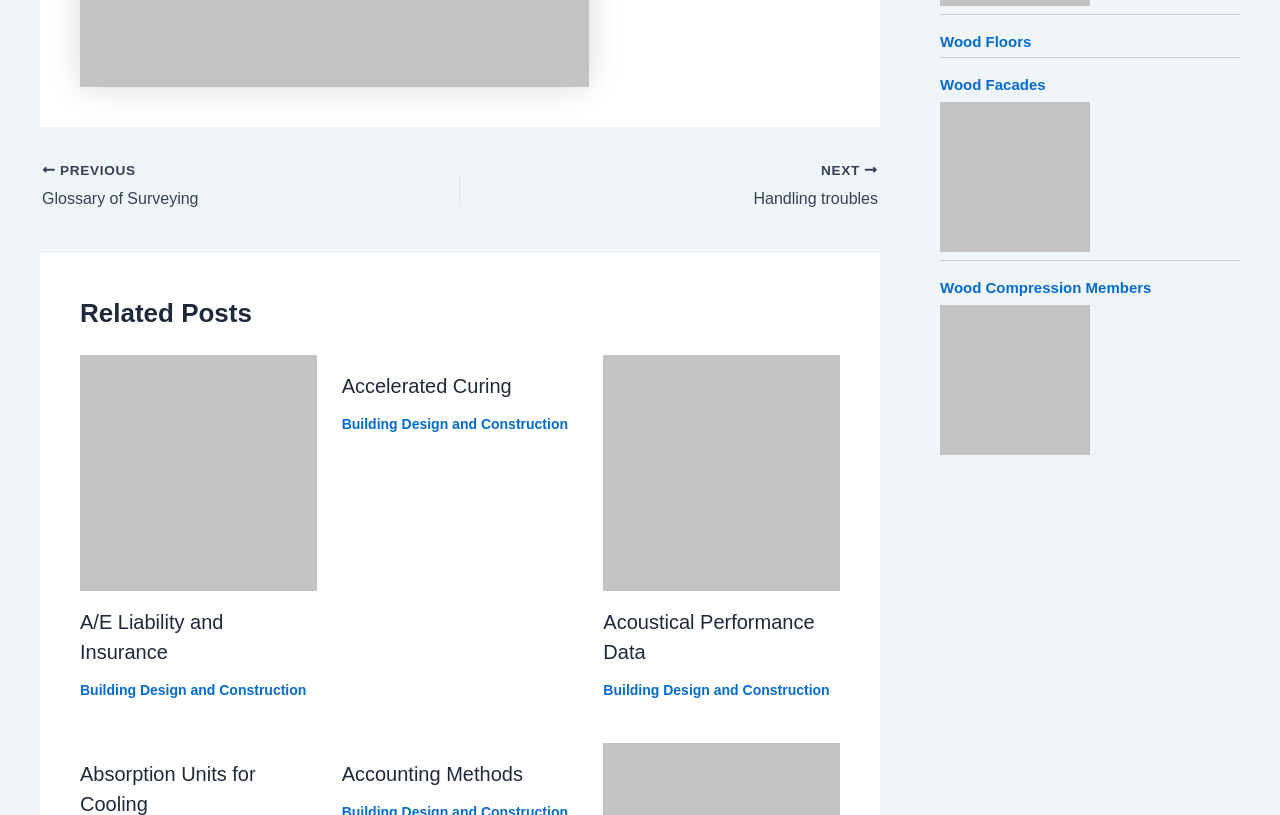Specify the bounding box coordinates of the area to click in order to follow the given instruction: "read more about A/E Liability and Insurance."

[0.062, 0.569, 0.247, 0.589]